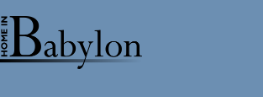Paint a vivid picture of the image with your description.

The image features a stylized logo displaying the phrase "HOME IN Babylon." The text is designed with the word "Babylon" being particularly prominent, rendered in a large, elegant font that contrasts with "HOME IN," which is presented in a smaller, simpler typeface. The background is a soft blue, lending a calming effect to the overall composition. This logo likely represents a website or initiative focused on the Babylon area, emphasizing a sense of community and residence.